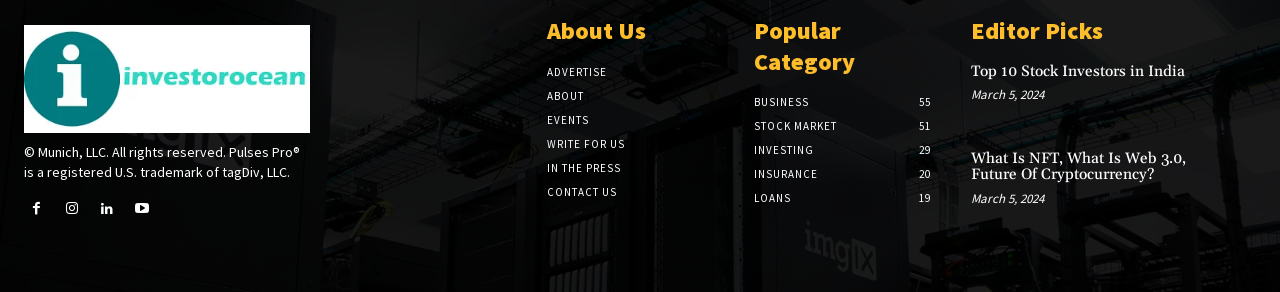Identify the bounding box coordinates of the clickable region required to complete the instruction: "Click the 'ADVERTISE' link". The coordinates should be given as four float numbers within the range of 0 and 1, i.e., [left, top, right, bottom].

[0.427, 0.204, 0.573, 0.287]